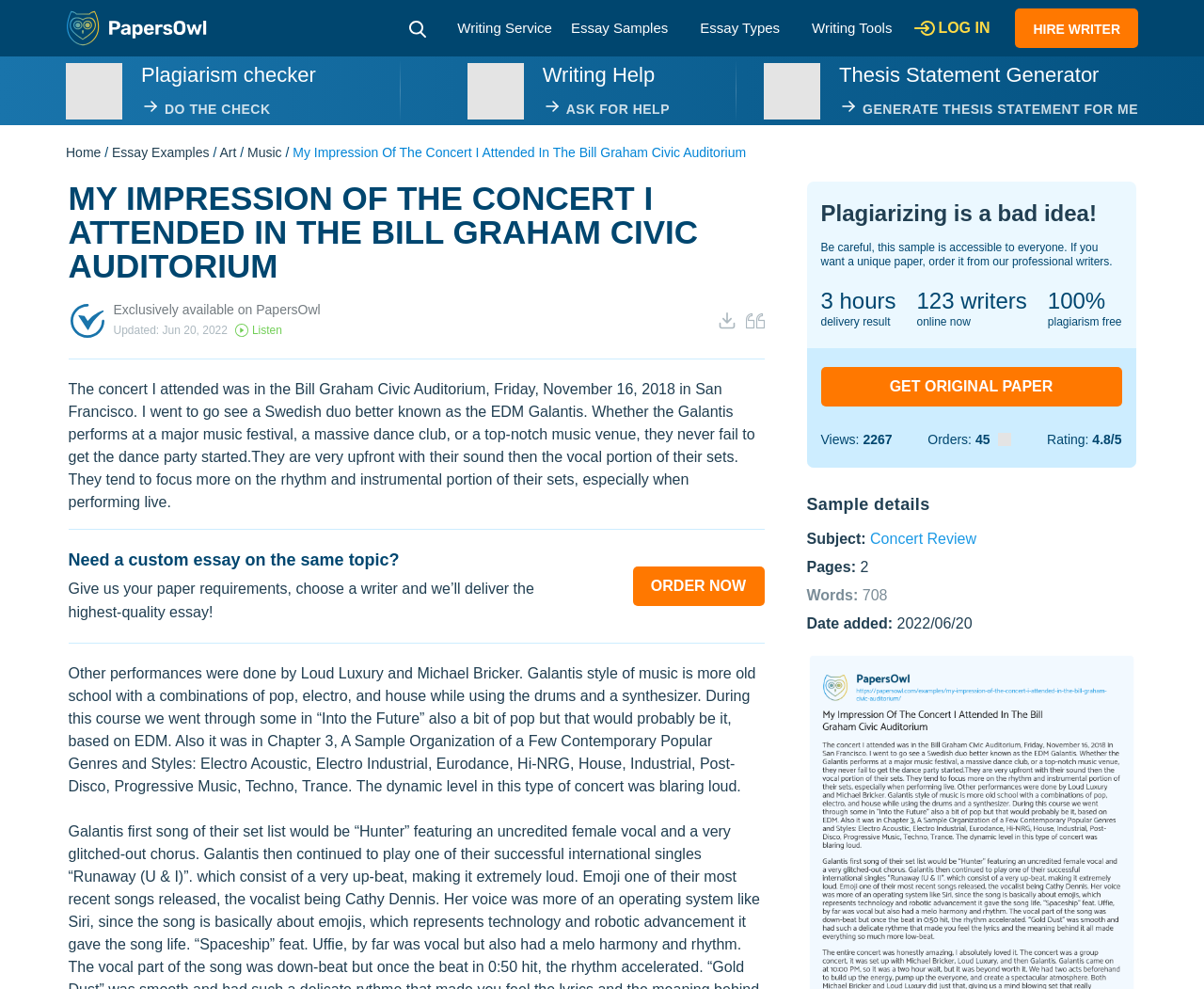Locate the bounding box coordinates of the UI element described by: "Writing Service". The bounding box coordinates should consist of four float numbers between 0 and 1, i.e., [left, top, right, bottom].

[0.38, 0.02, 0.459, 0.036]